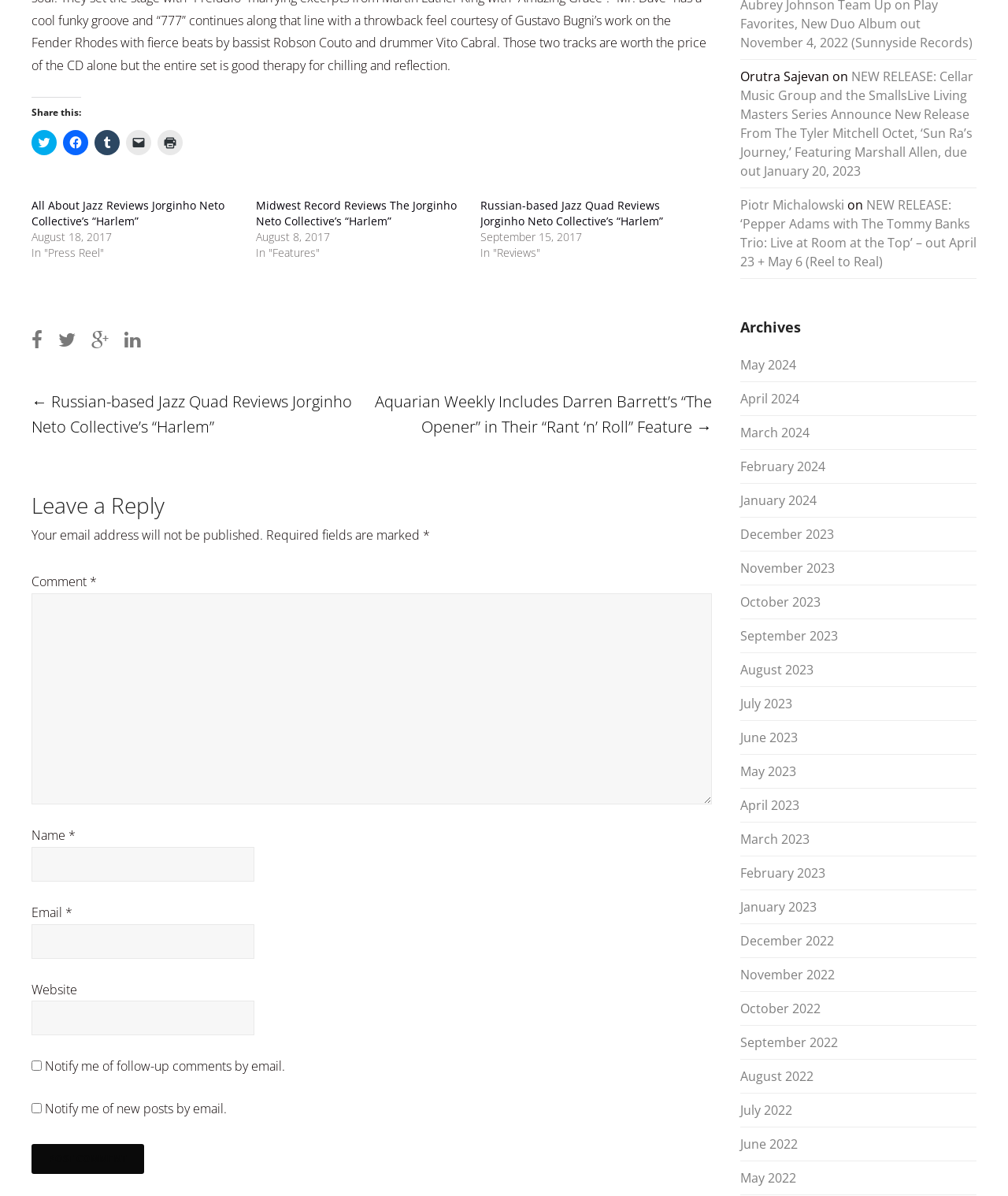Identify the bounding box coordinates for the UI element described by the following text: "title="Share on Google+"". Provide the coordinates as four float numbers between 0 and 1, in the format [left, top, right, bottom].

[0.091, 0.273, 0.108, 0.295]